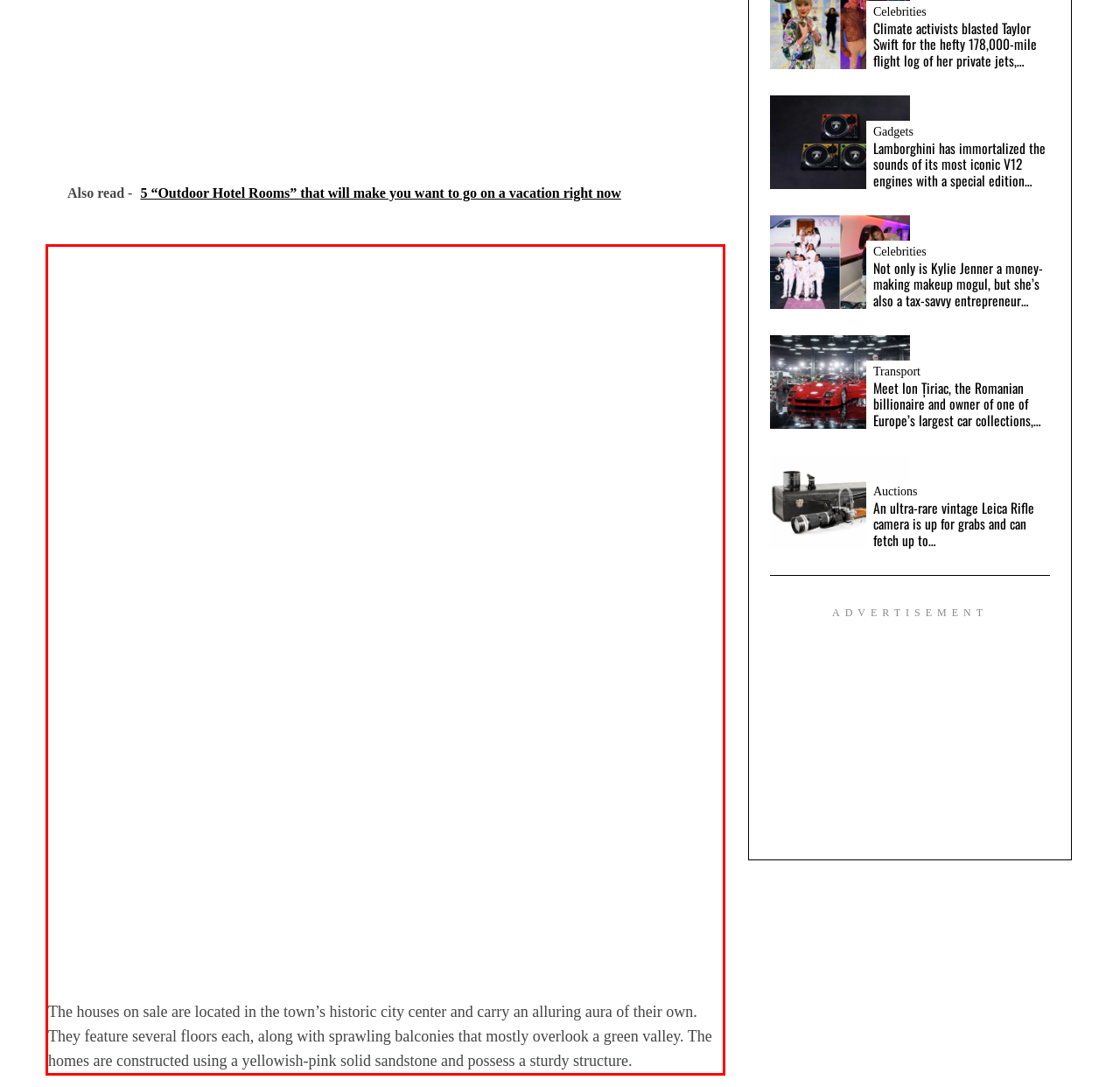Please perform OCR on the UI element surrounded by the red bounding box in the given webpage screenshot and extract its text content.

The houses on sale are located in the town’s historic city center and carry an alluring aura of their own. They feature several floors each, along with sprawling balconies that mostly overlook a green valley. The homes are constructed using a yellowish-pink solid sandstone and possess a sturdy structure.